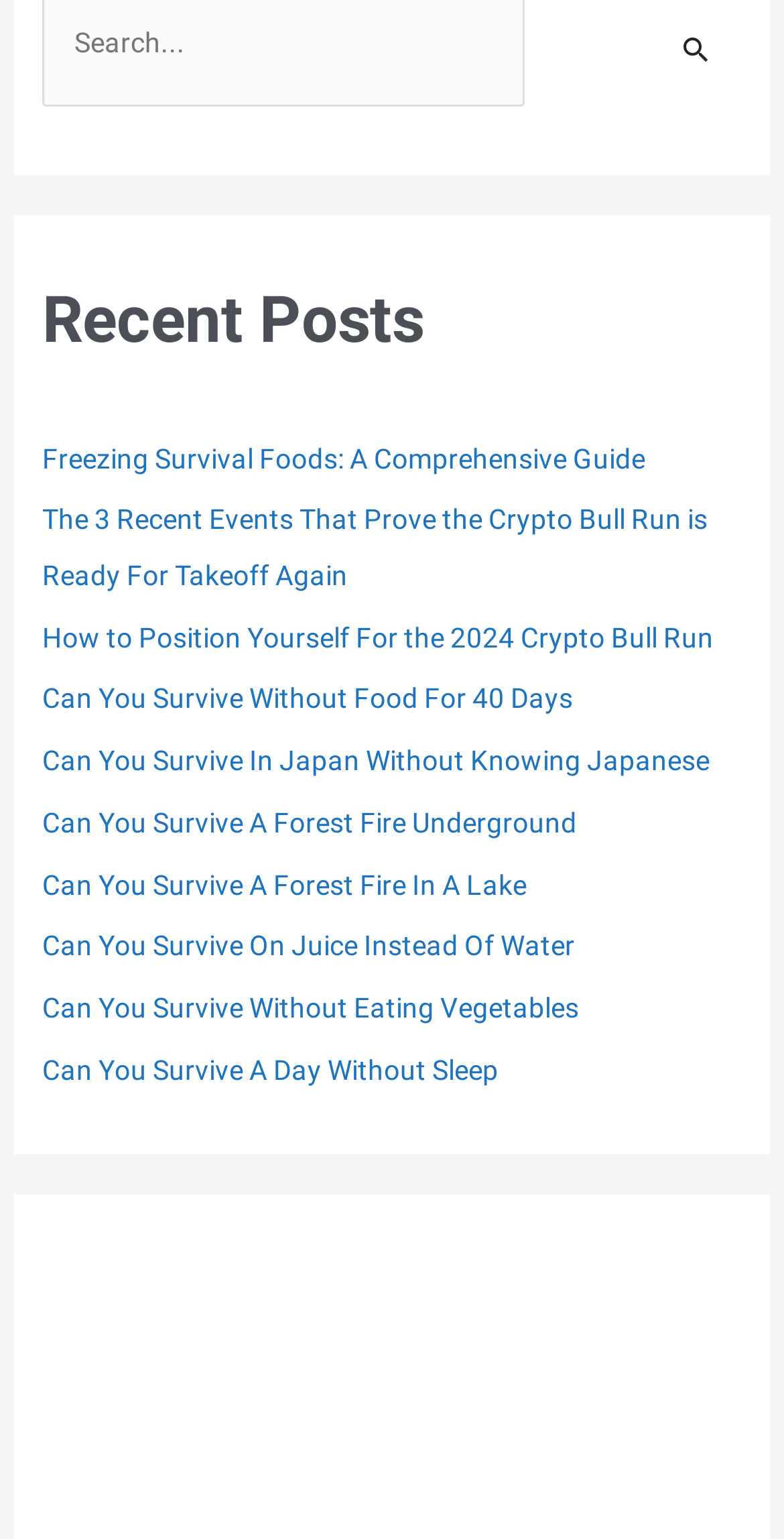Kindly determine the bounding box coordinates of the area that needs to be clicked to fulfill this instruction: "read article 'The 3 Recent Events That Prove the Crypto Bull Run is Ready For Takeoff Again'".

[0.054, 0.327, 0.903, 0.384]